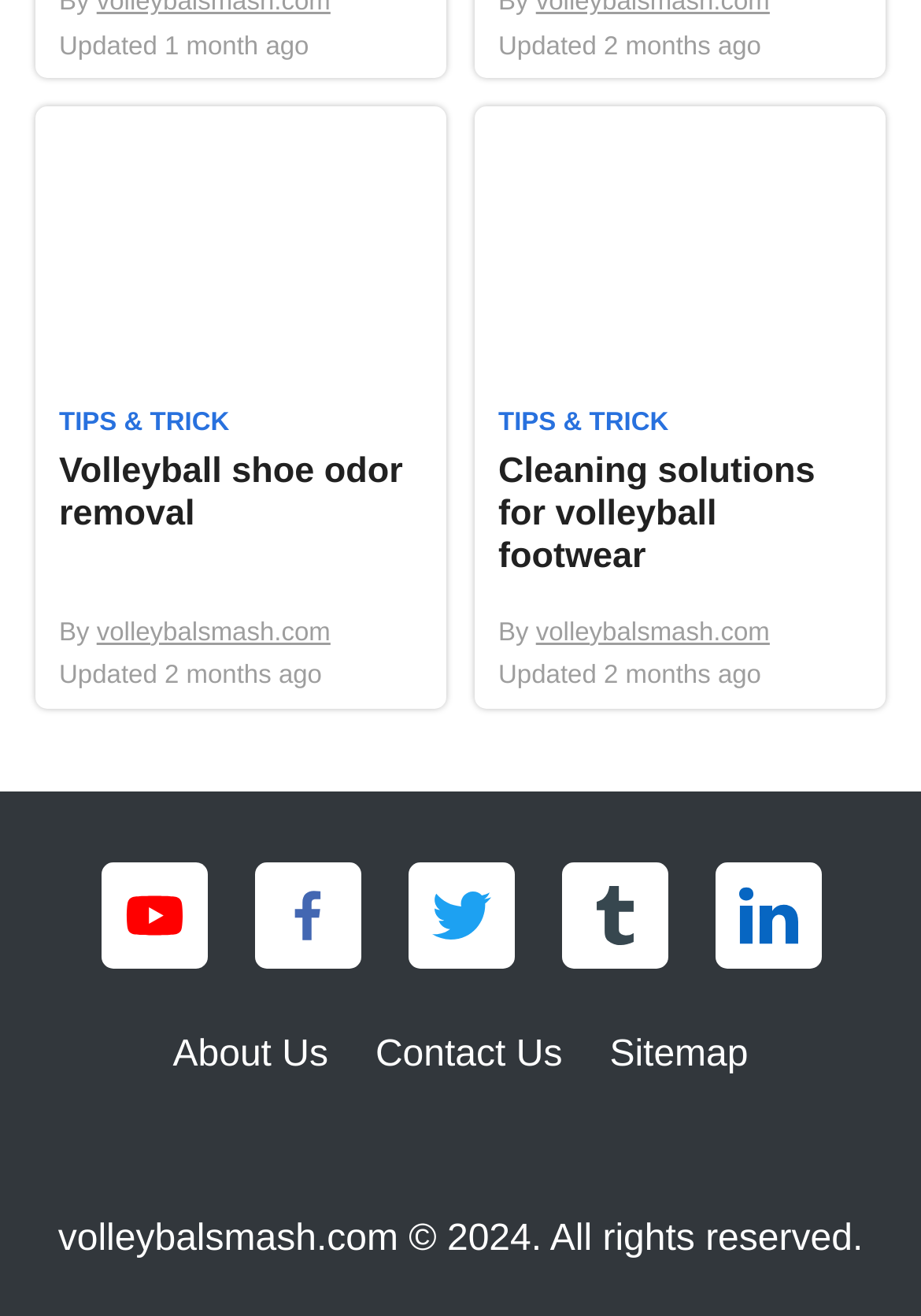Identify the bounding box coordinates of the HTML element based on this description: "About Us".

[0.188, 0.786, 0.356, 0.817]